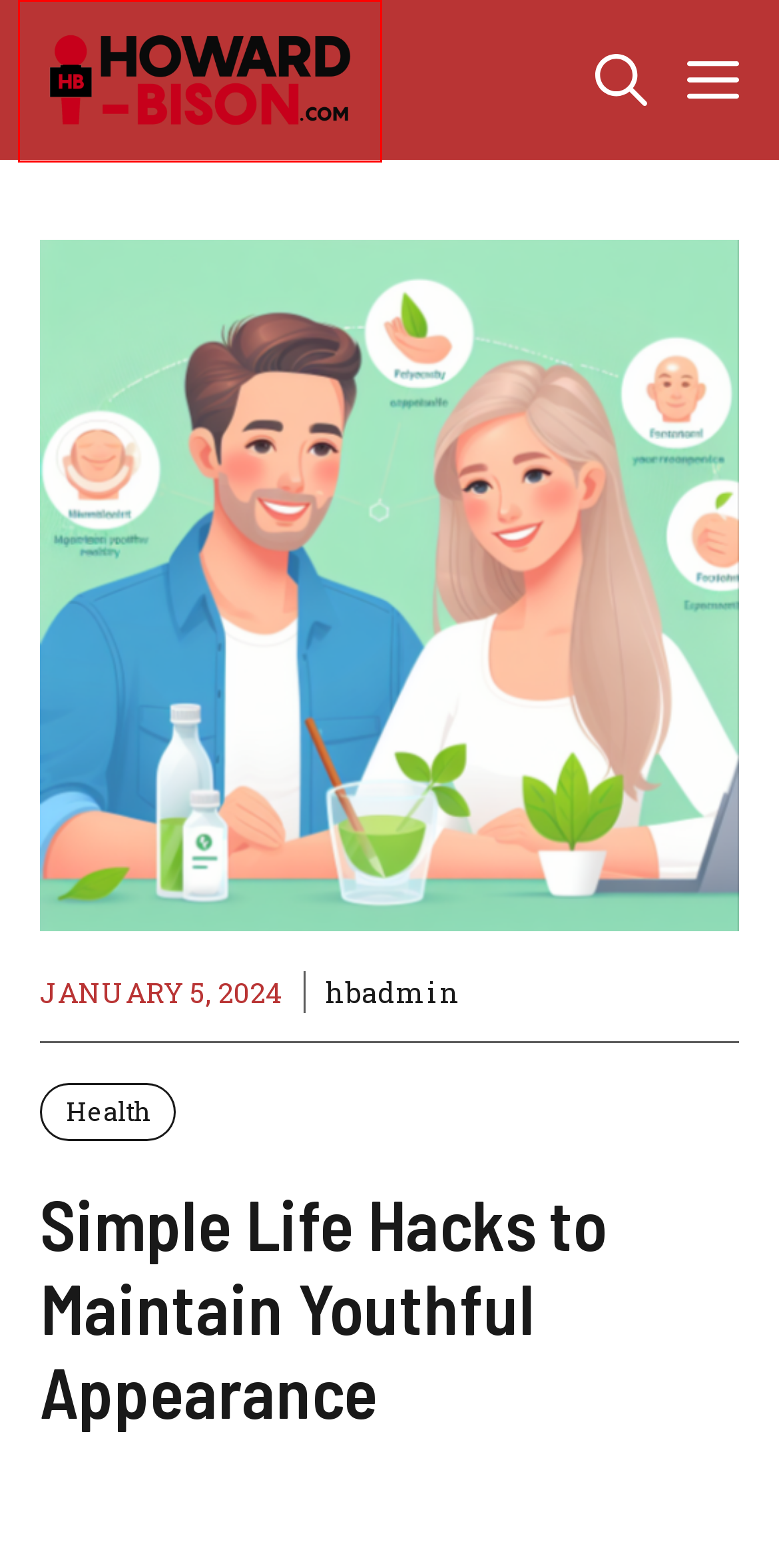You have been given a screenshot of a webpage with a red bounding box around a UI element. Select the most appropriate webpage description for the new webpage that appears after clicking the element within the red bounding box. The choices are:
A. How Orthopedic Surgeons Help Dancers Stay On Their Feet - Howard University Bison
B. bonuses Archives - Howard University Bison
C. Health Archives - Howard University Bison
D. hbadmin, Author at Howard University Bison
E. Howard University Bison
F. Care Archives - Howard University Bison
G. business Archives - Howard University Bison
H. development Archives - Howard University Bison

E